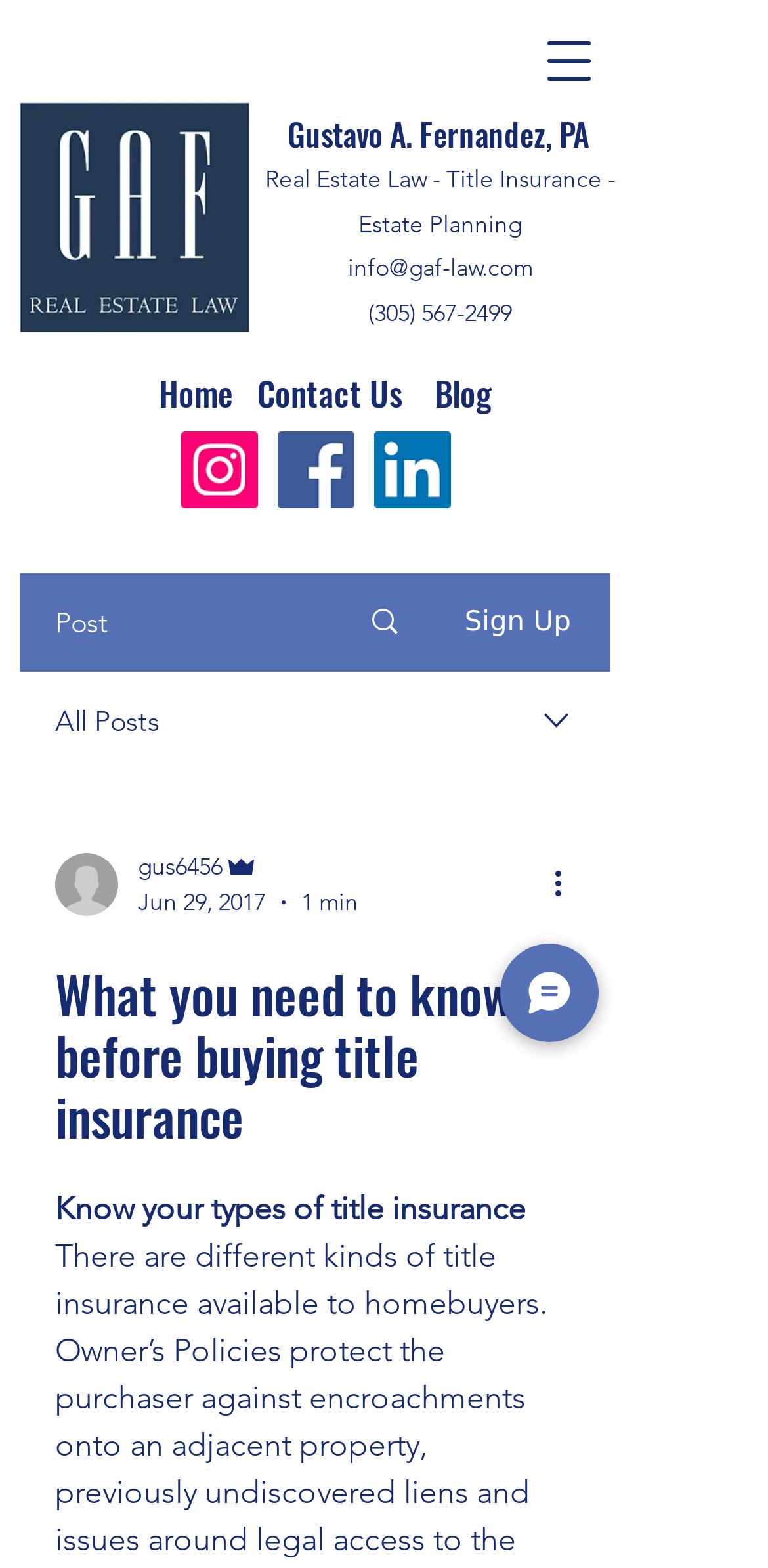Can you specify the bounding box coordinates for the region that should be clicked to fulfill this instruction: "View blog posts".

[0.565, 0.235, 0.64, 0.266]